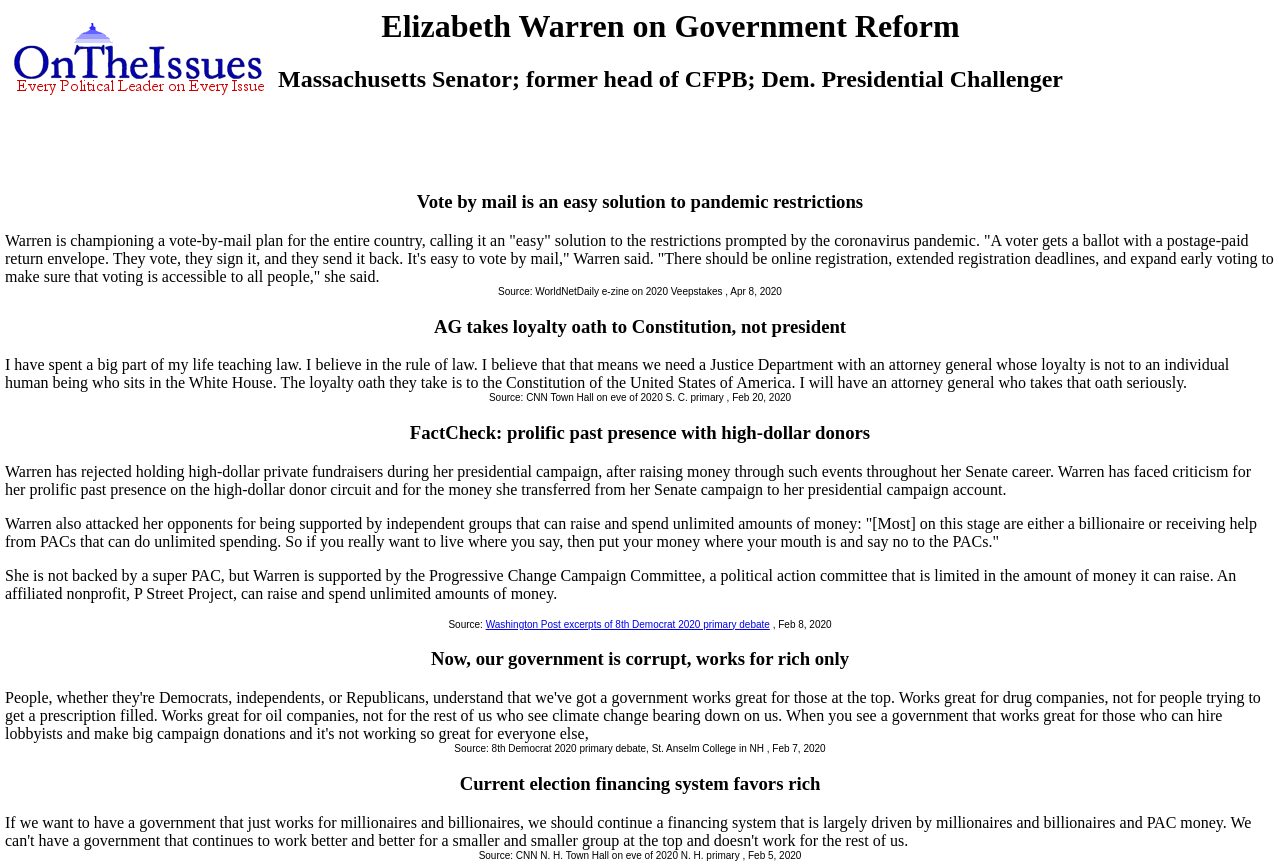Please reply to the following question with a single word or a short phrase:
How many headings are on the webpage?

5